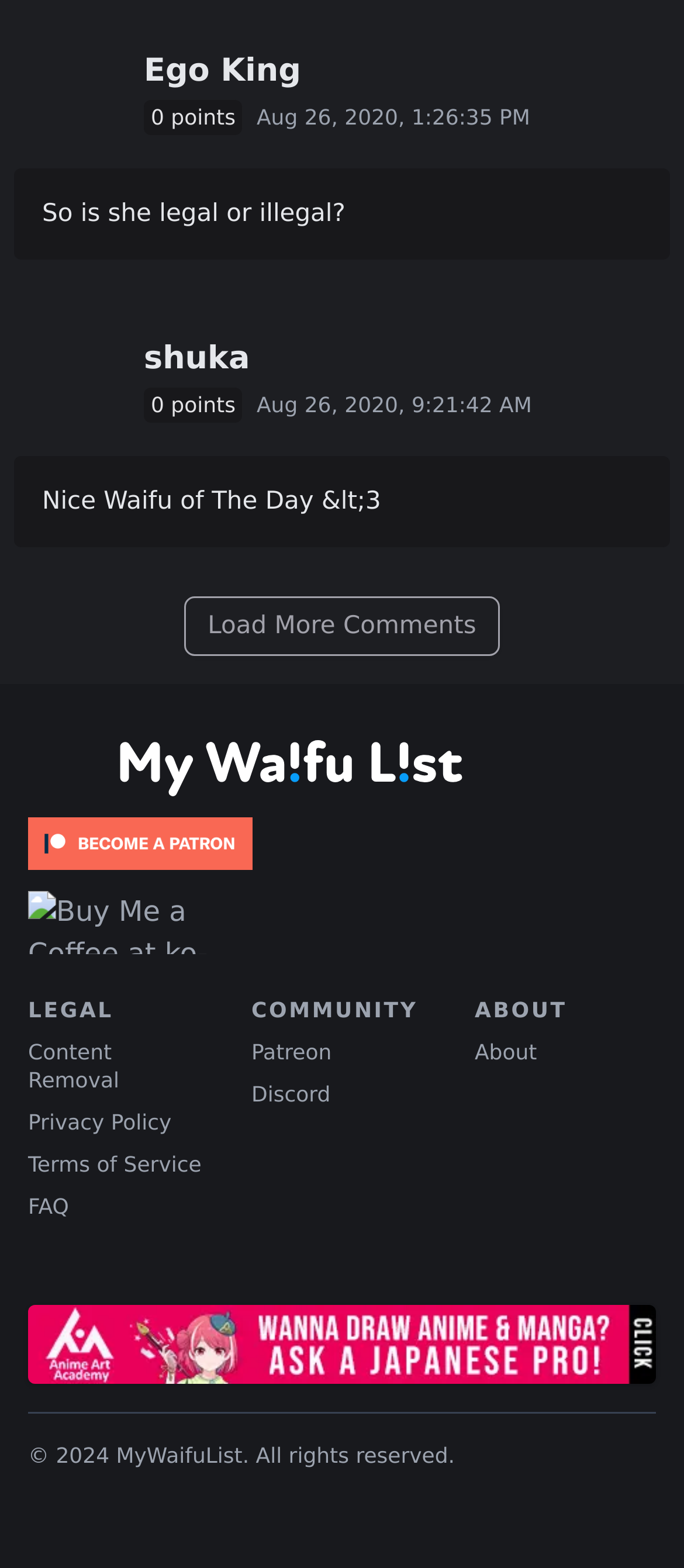Please identify the bounding box coordinates of the clickable area that will allow you to execute the instruction: "Check the 'FAQ' page".

[0.041, 0.761, 0.101, 0.777]